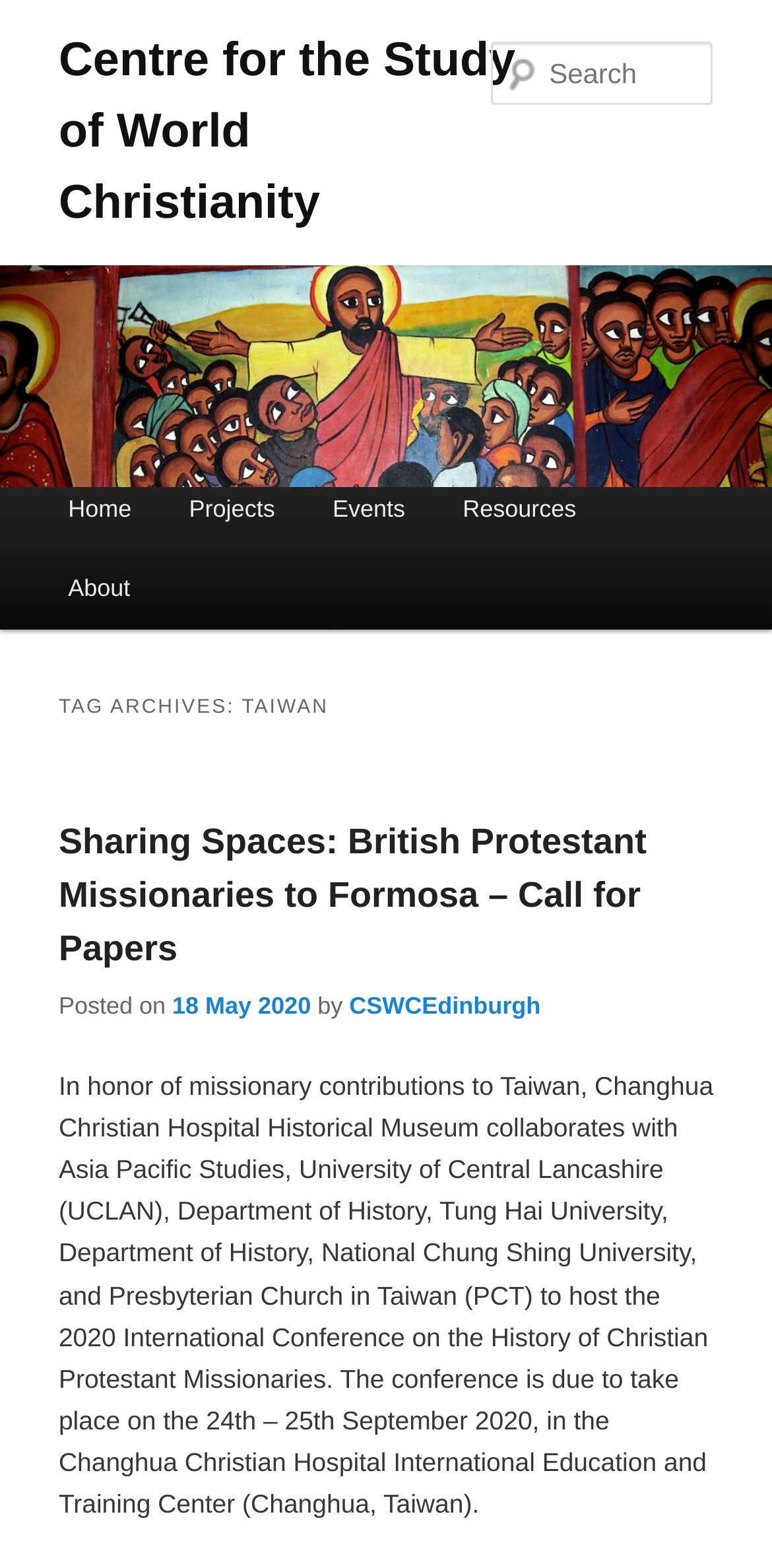Please pinpoint the bounding box coordinates for the region I should click to adhere to this instruction: "Learn about Treasury Department AI chief's encouragement on bank feedback".

None